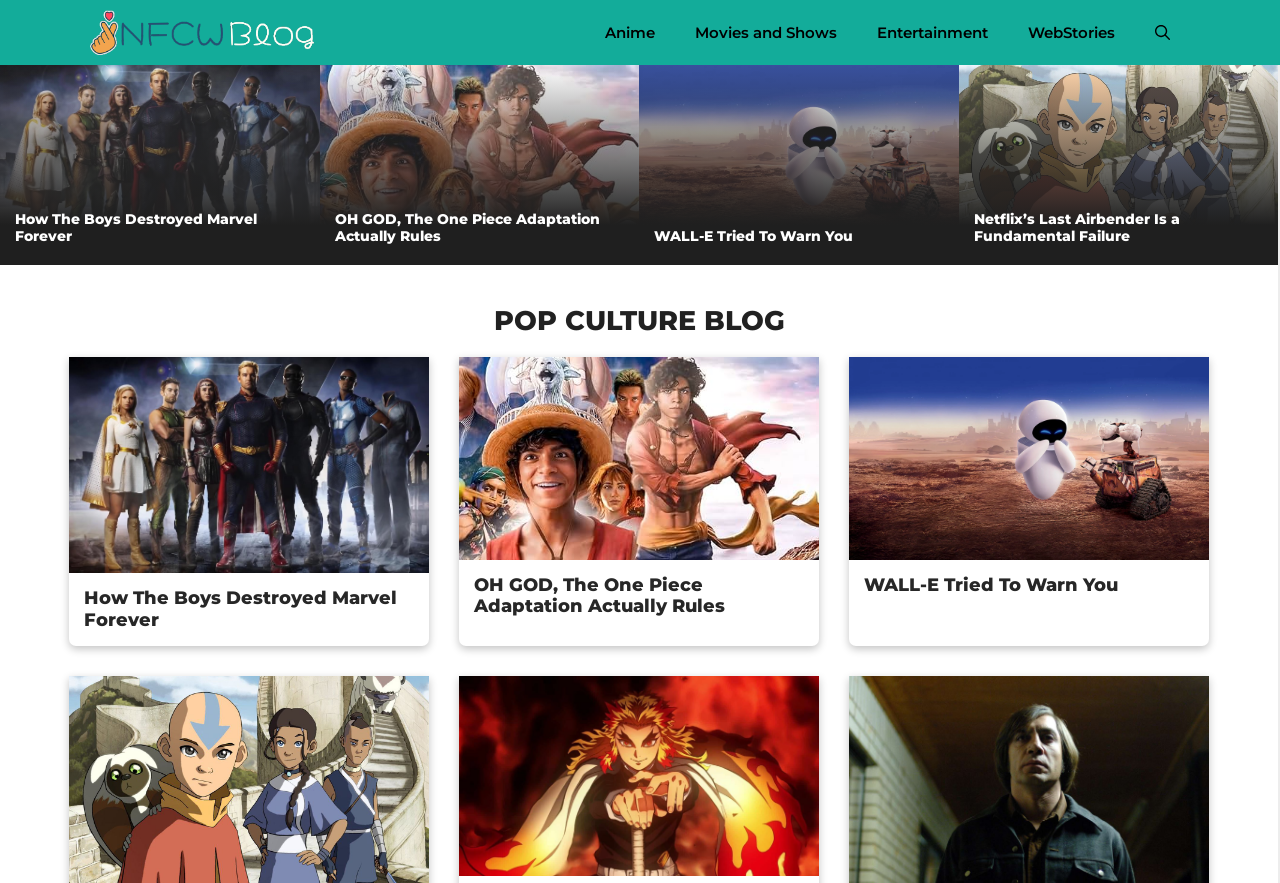What is the name of the blog?
Look at the screenshot and respond with a single word or phrase.

NFCW Blog